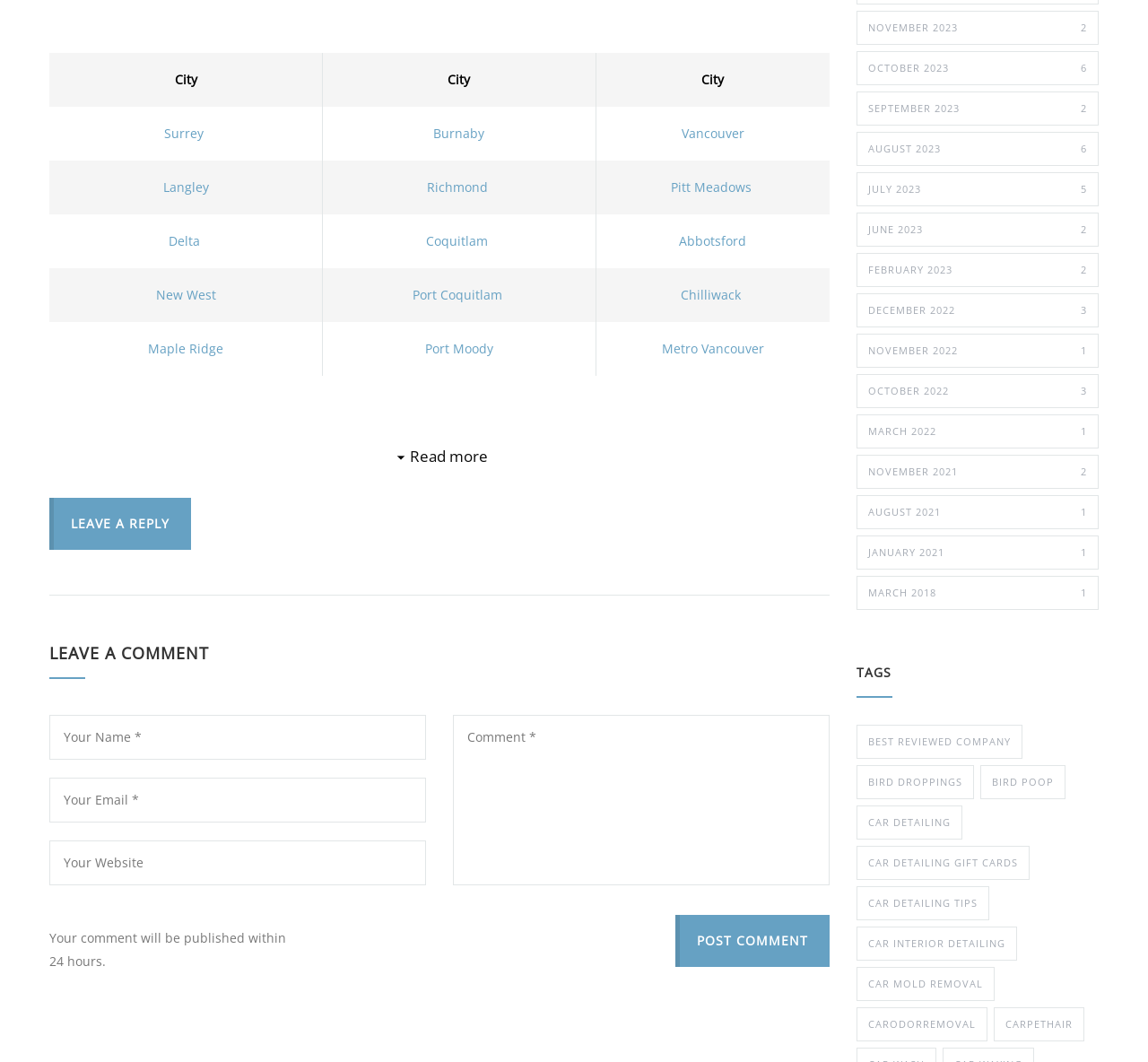Respond with a single word or phrase to the following question: What is the purpose of the form at the bottom of the page?

Leave a comment